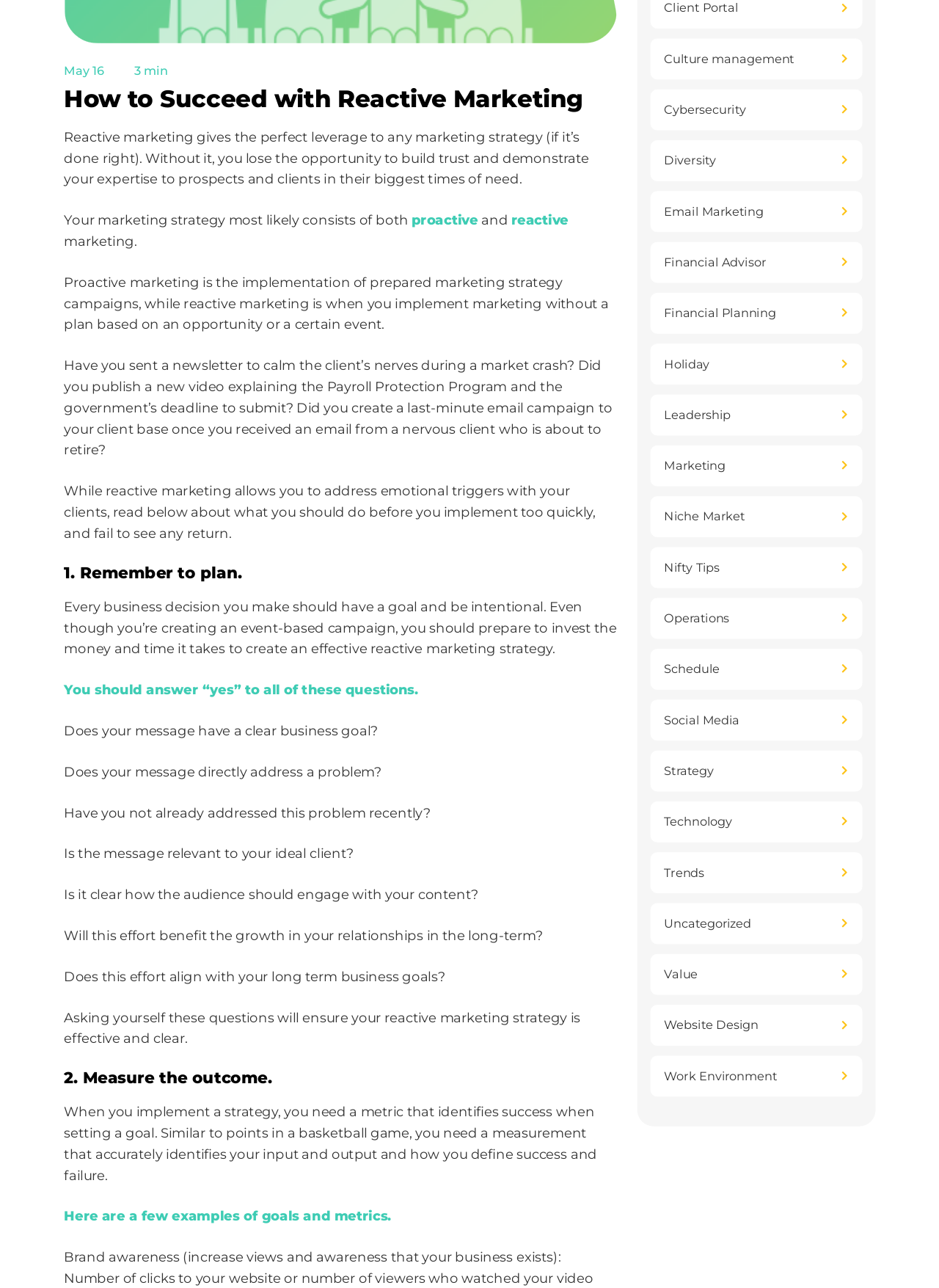Determine the bounding box coordinates for the area you should click to complete the following instruction: "Click on 'Email Marketing'".

[0.692, 0.148, 0.918, 0.18]